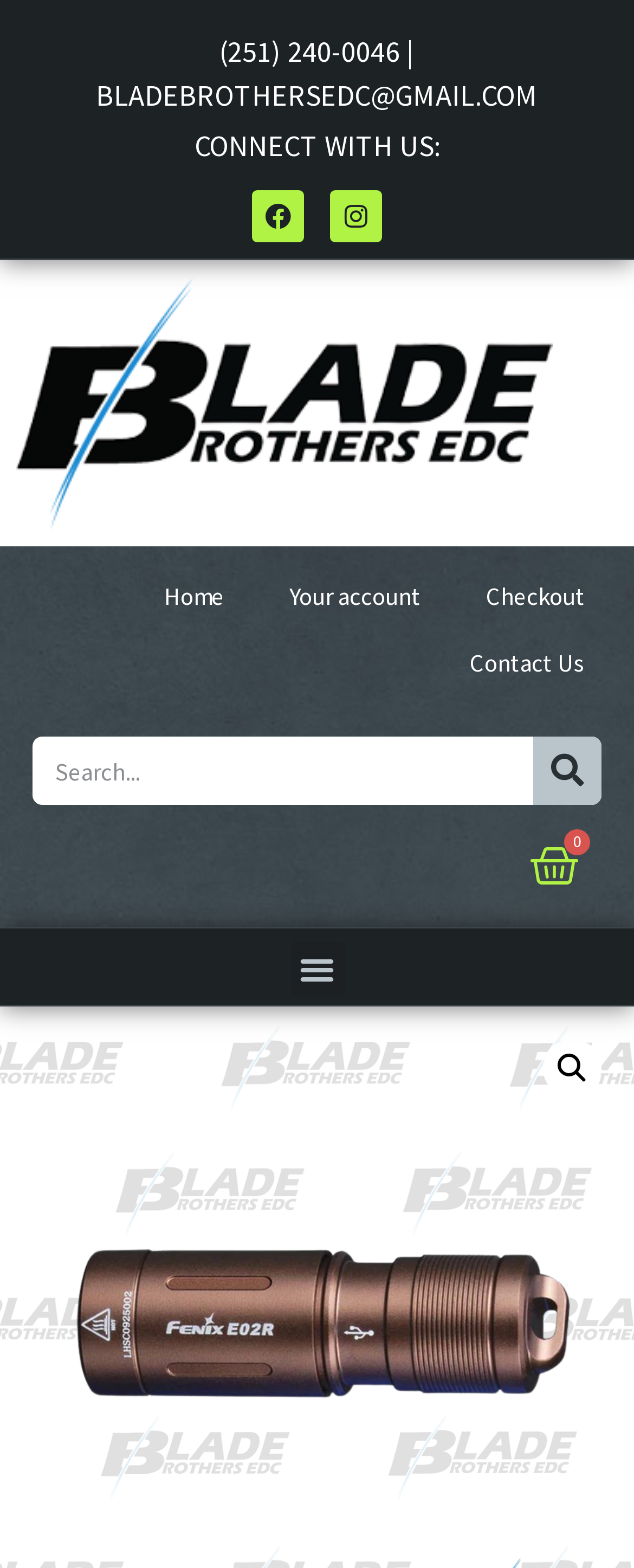Pinpoint the bounding box coordinates of the element you need to click to execute the following instruction: "View cart". The bounding box should be represented by four float numbers between 0 and 1, in the format [left, top, right, bottom].

[0.774, 0.524, 0.974, 0.581]